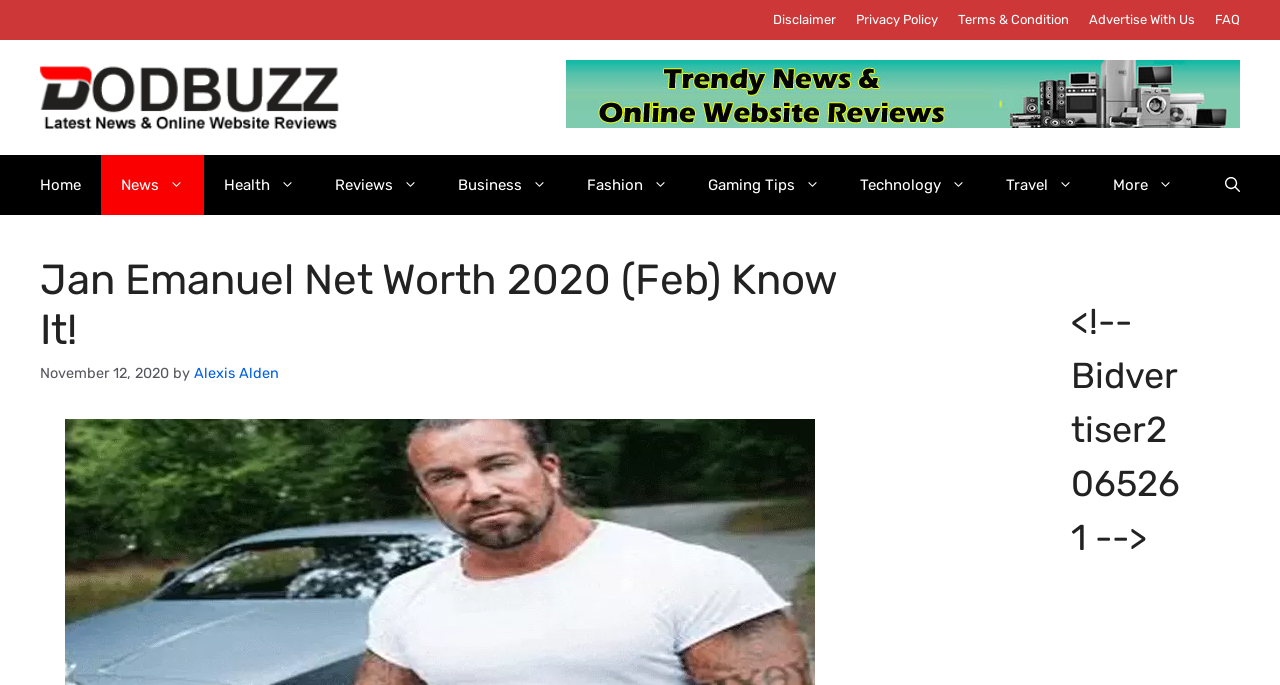Generate a comprehensive caption for the webpage you are viewing.

The webpage is about Jan Emanuel Johansson, a person who has had multiple roles in his lifetime. At the top, there is a banner with a link to the site "DODBUZZ" accompanied by an image. Below the banner, there are five links to disclaimer, privacy policy, terms and conditions, advertise with us, and FAQ.

On the left side, there is a navigation menu with nine links: Home, News, Health, Reviews, Business, Fashion, Gaming Tips, Technology, and Travel. At the bottom of the navigation menu, there is a button to open a search function.

The main content of the webpage is headed by a title "Jan Emanuel Net Worth 2020 (Feb) Know It!" with a timestamp "November 12, 2020" and an author credit "by Alexis Alden". The article discusses Jan Emanuel Johansson's net worth.

On the right side, there is a section with a header ads banner, and at the bottom of the page, there is another section with a bidvertiser code.